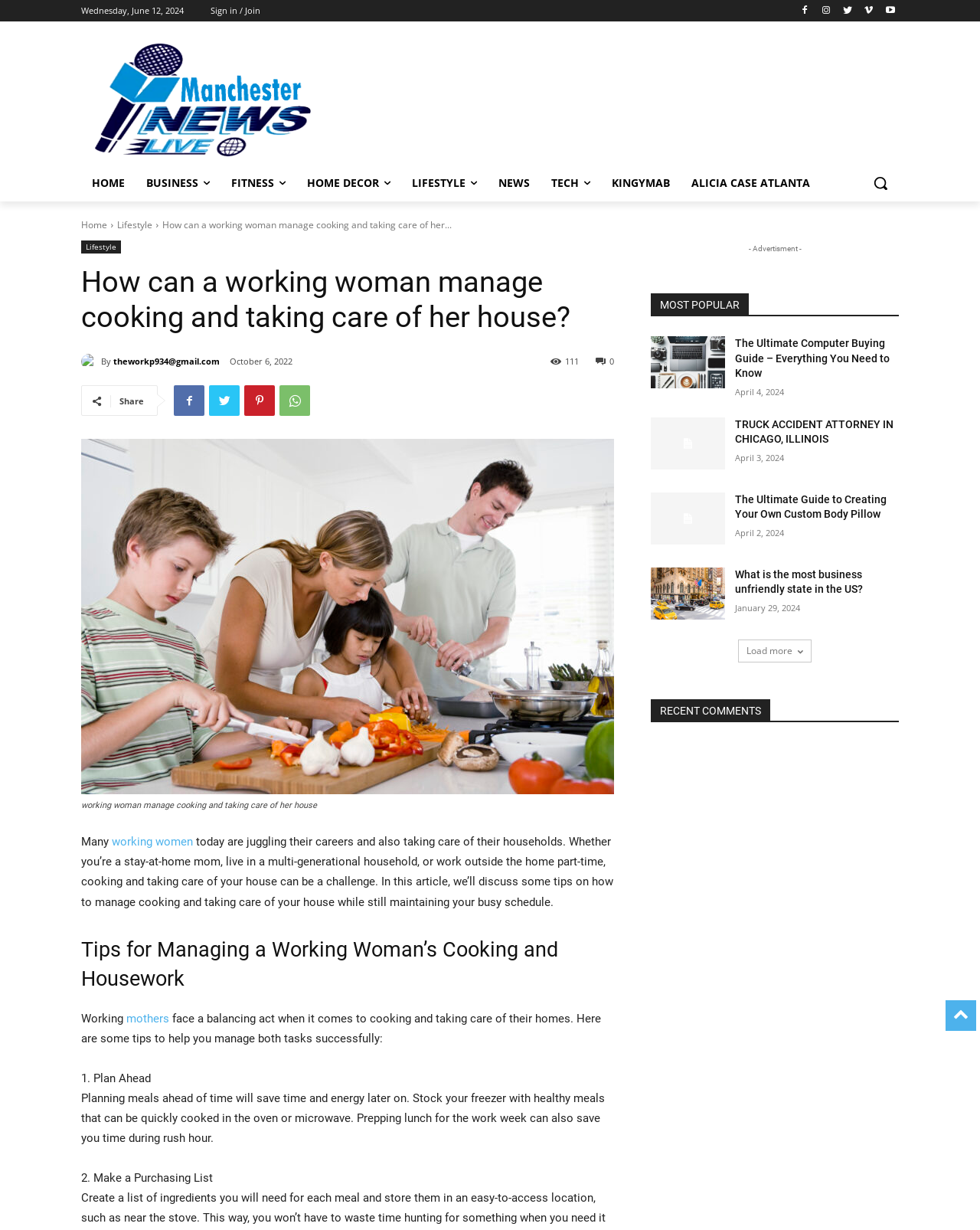Extract the bounding box coordinates for the UI element described by the text: "working women". The coordinates should be in the form of [left, top, right, bottom] with values between 0 and 1.

[0.114, 0.679, 0.197, 0.69]